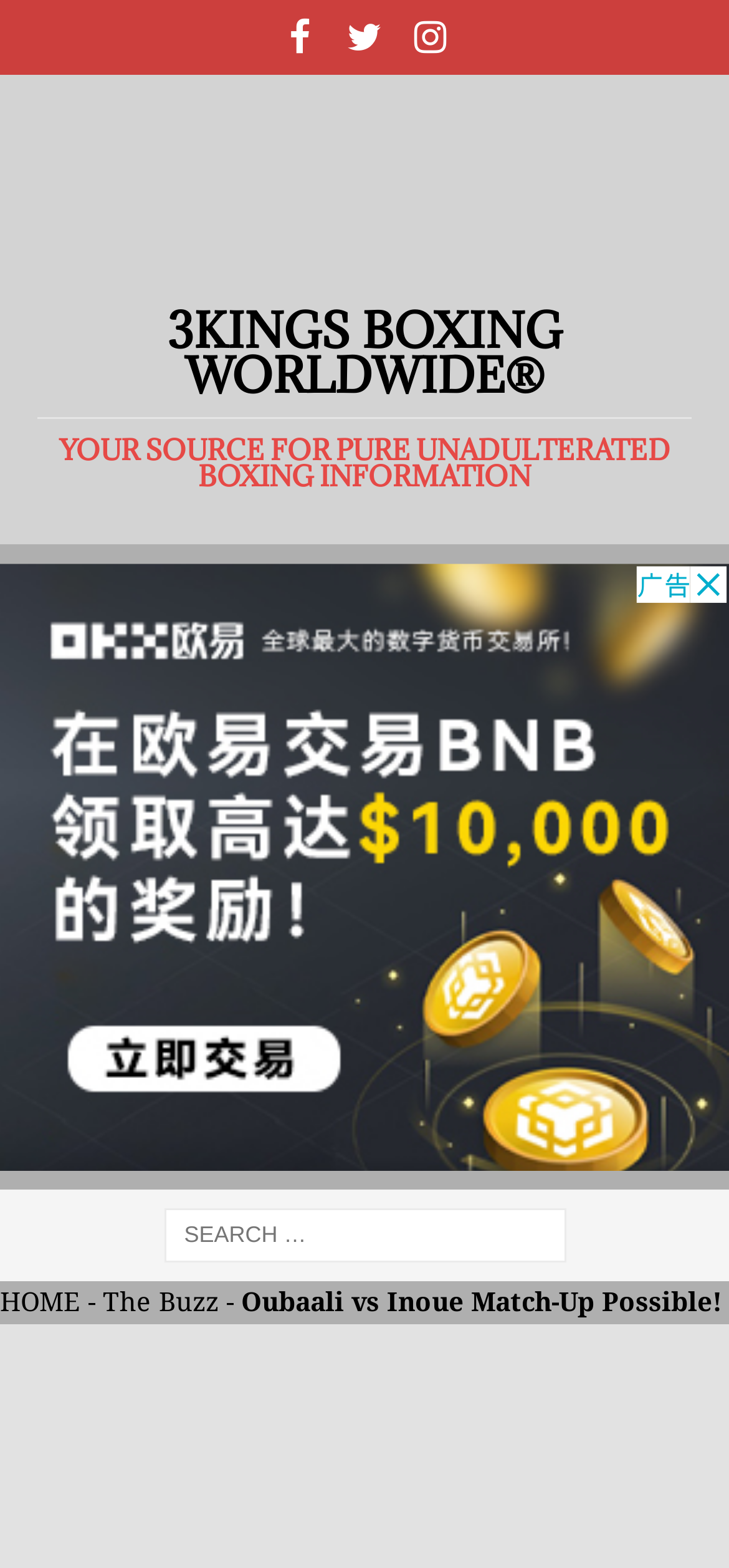Identify the bounding box coordinates for the UI element that matches this description: "Twitter".

[0.455, 0.0, 0.545, 0.048]